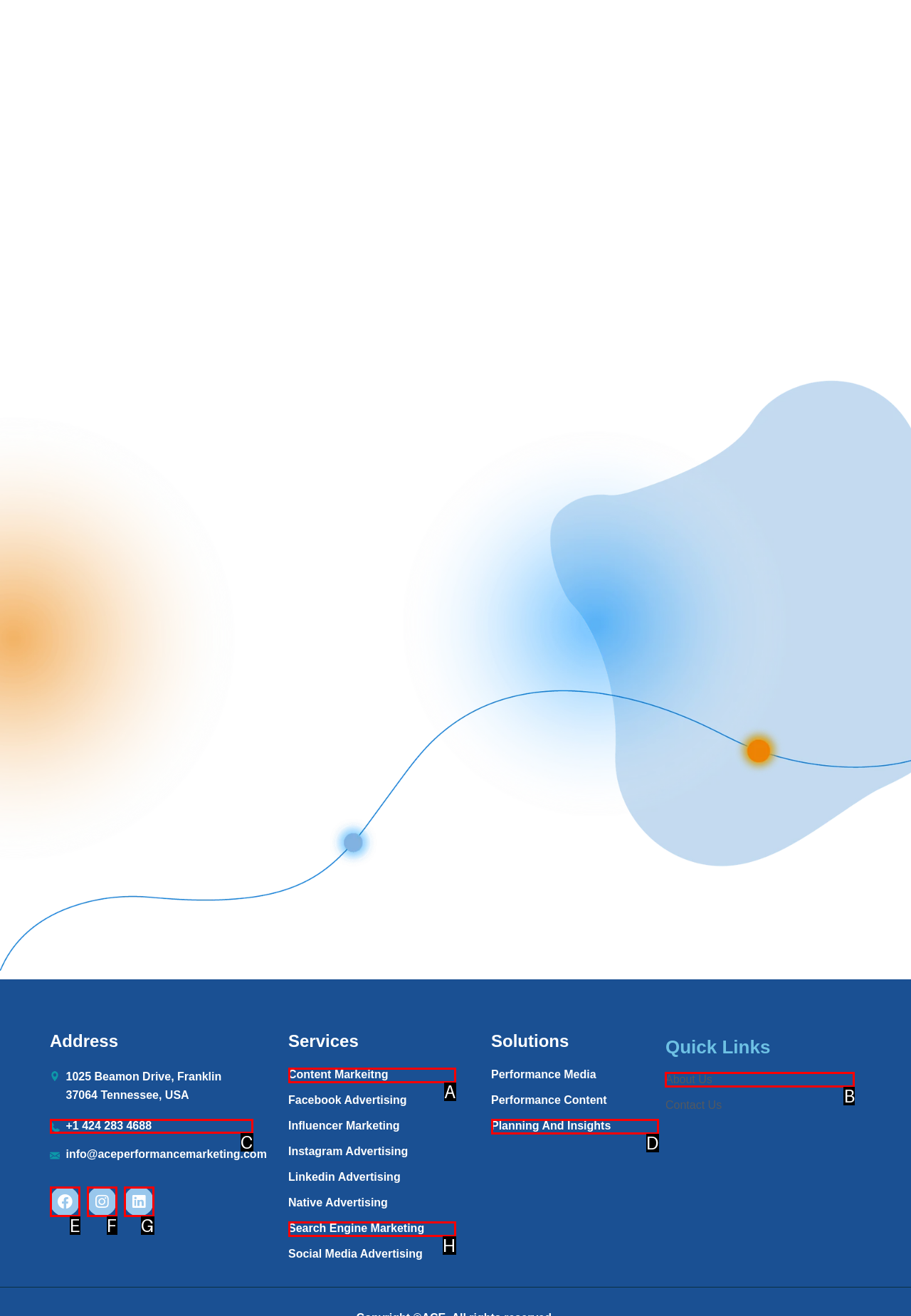Which option should be clicked to execute the task: Read about the company?
Reply with the letter of the chosen option.

B